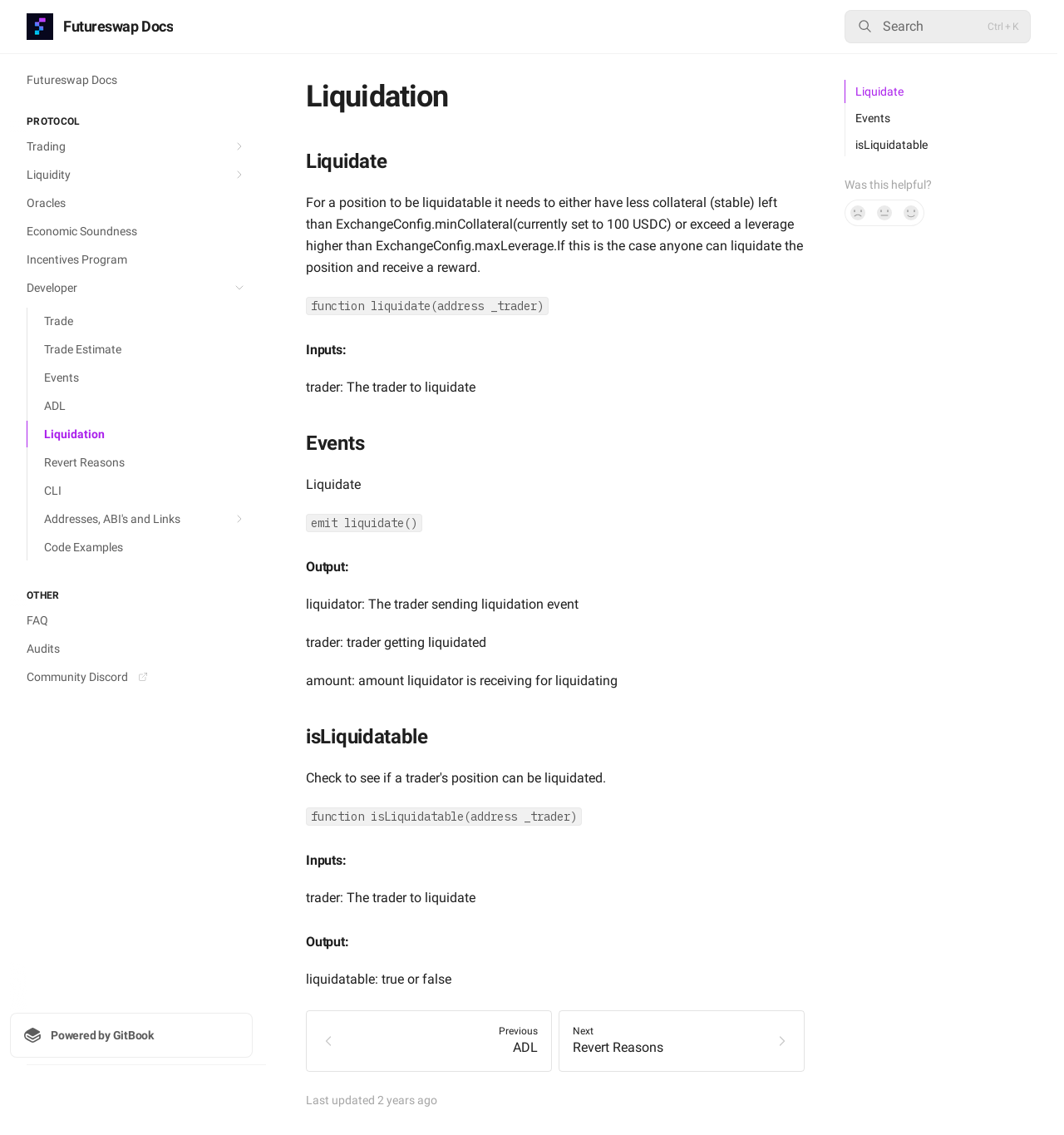Bounding box coordinates must be specified in the format (top-left x, top-left y, bottom-right x, bottom-right y). All values should be floating point numbers between 0 and 1. What are the bounding box coordinates of the UI element described as: aria-label="Direct link to heading"

[0.269, 0.13, 0.291, 0.155]